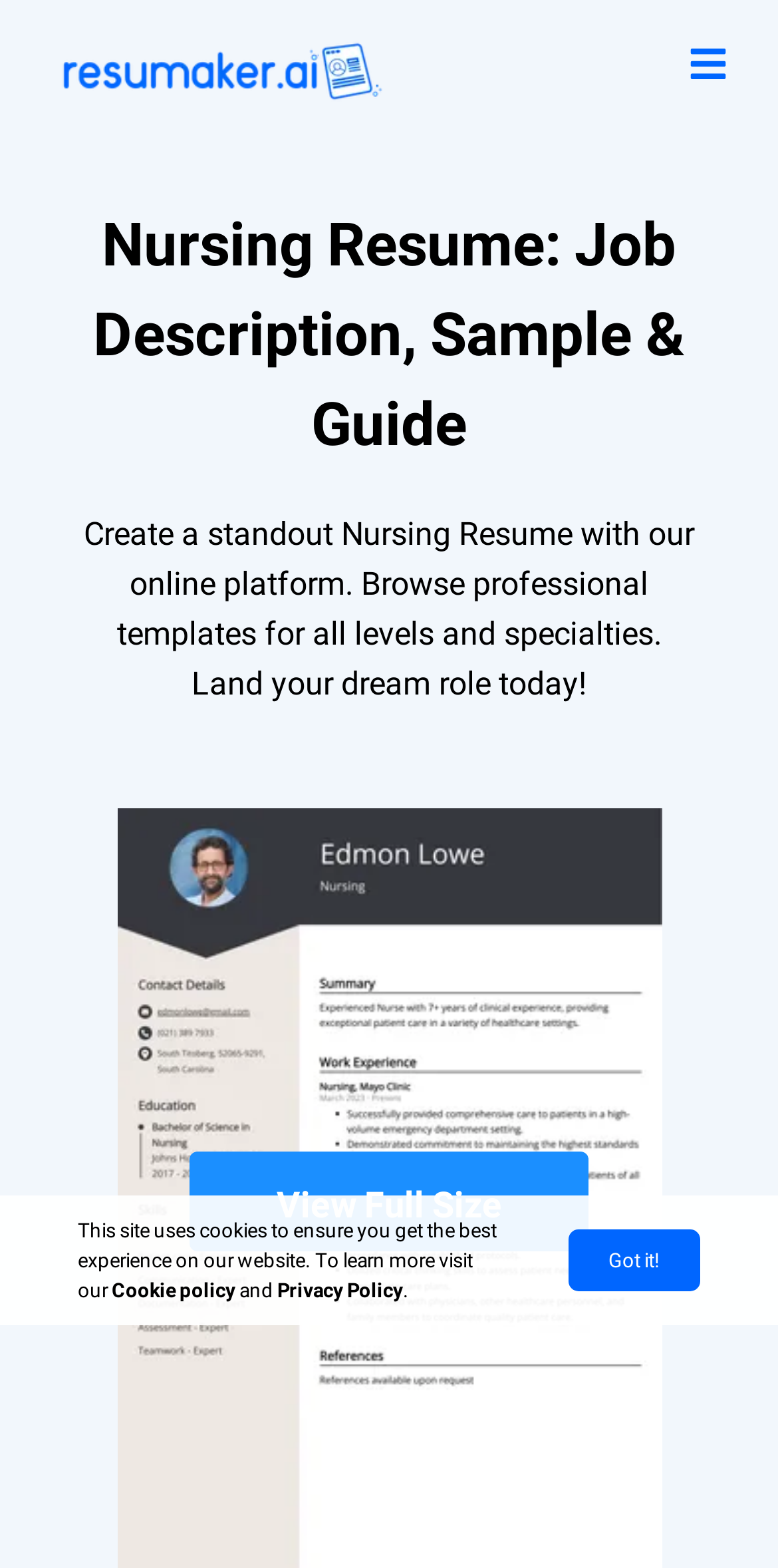Is there a call-to-action on the webpage? Refer to the image and provide a one-word or short phrase answer.

Yes